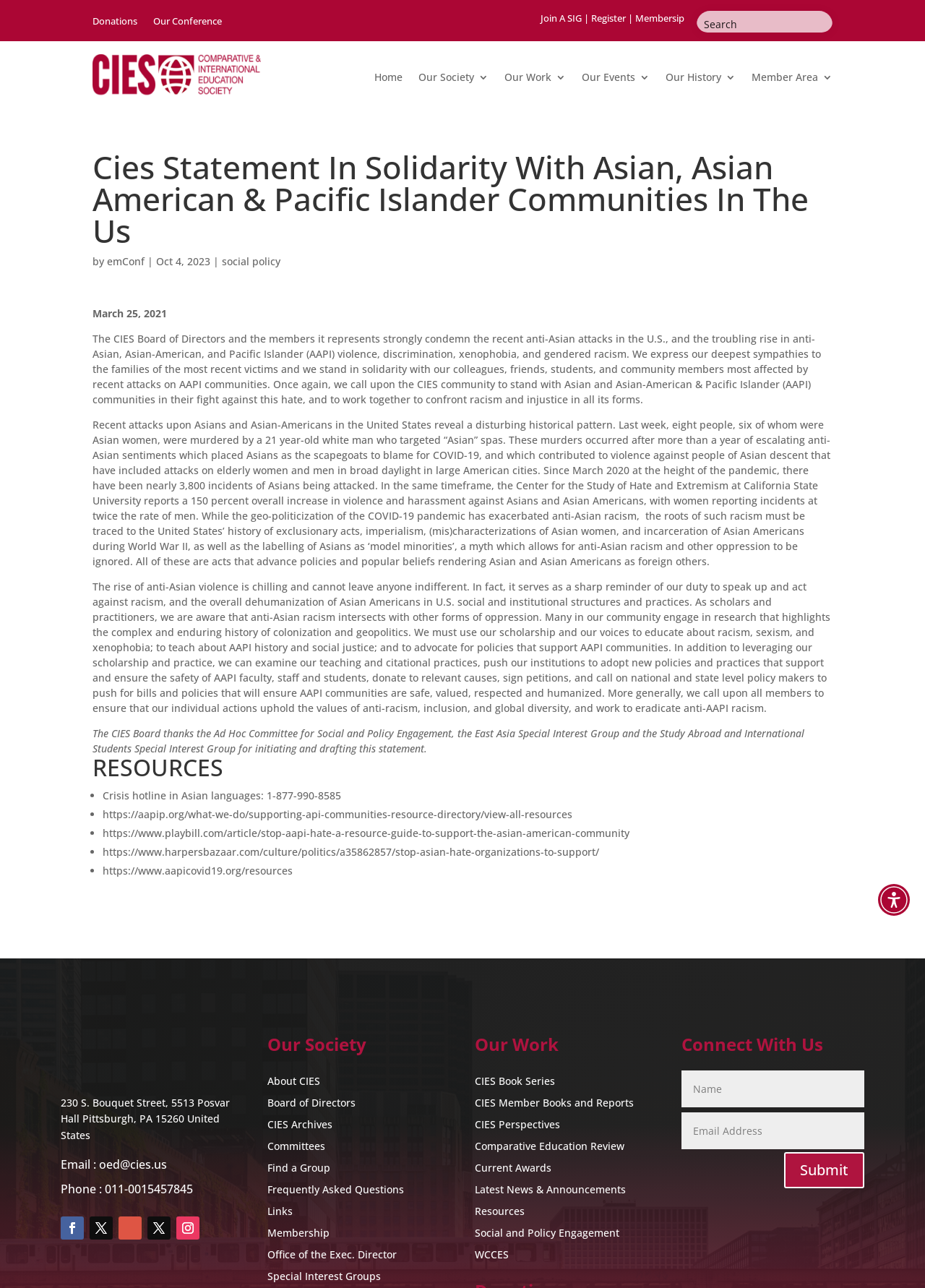Describe all the significant parts and information present on the webpage.

This webpage is about a statement from the Comparative and International Education Society (CIES) in solidarity with Asian, Asian American, and Pacific Islander communities in the US. At the top of the page, there is a navigation menu with links to "Donations", "Our Conference", and "Home". Below this, there is a search bar and an image.

The main content of the page is an article with a heading that matches the title of the webpage. The article begins with a statement from the CIES Board of Directors condemning anti-Asian attacks and expressing solidarity with the affected communities. The statement is followed by a detailed explanation of the historical pattern of anti-Asian racism in the US, including the recent rise in violence and harassment against Asians and Asian Americans.

The article then calls upon the CIES community to stand against racism and injustice, and to work together to educate about racism, sexism, and xenophobia. It also provides resources for those affected by anti-Asian violence, including crisis hotlines and online resources.

Below the article, there is a section titled "RESOURCES" that lists several links to organizations and resources that support the Asian American community. At the bottom of the page, there is a footer section with contact information, including an address, email, and phone number. There are also links to social media platforms and a section with links to various parts of the CIES website, including "Our Society", "Our Work", and "Connect With Us".